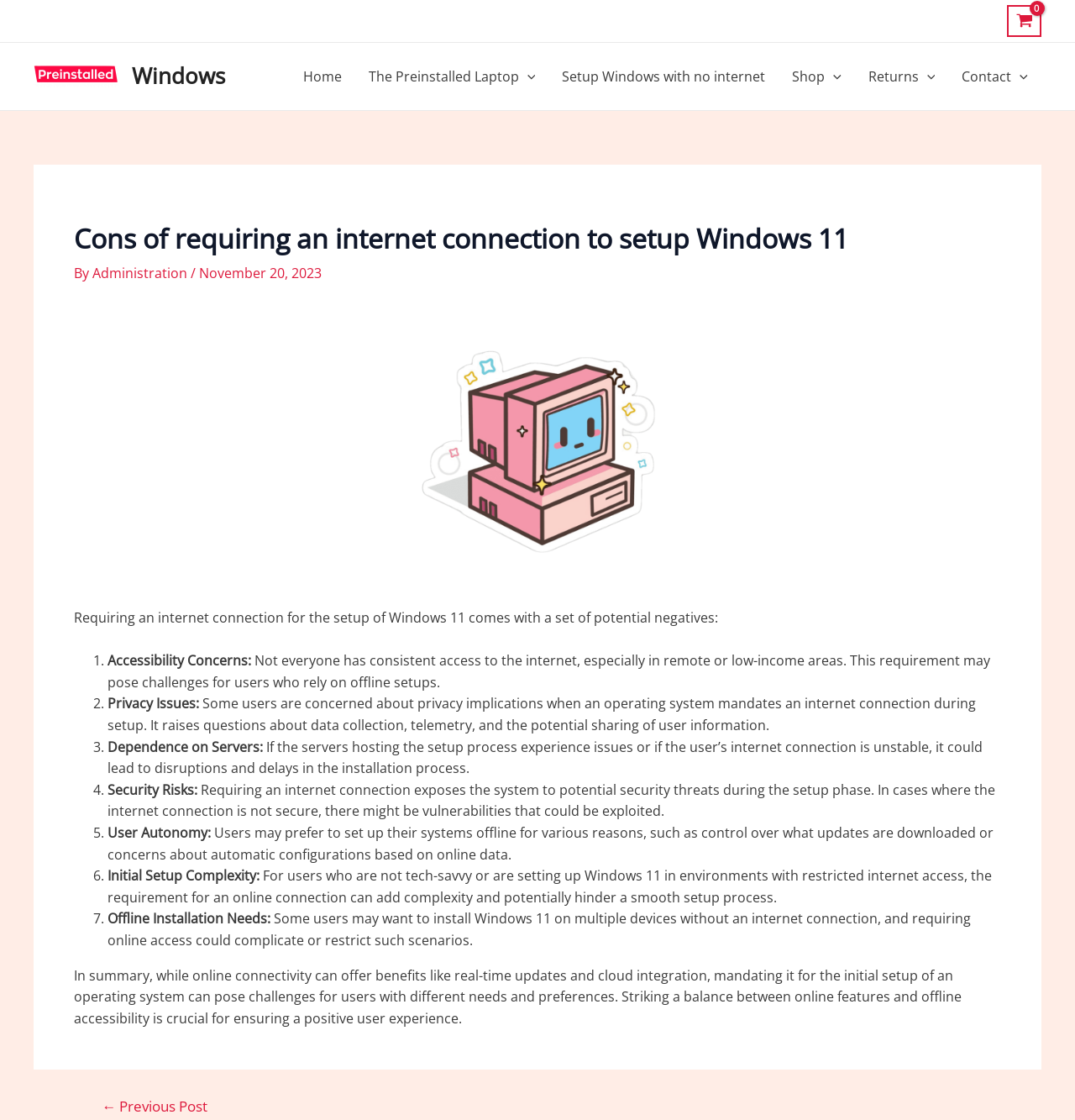How many menu toggles are in the site navigation?
Based on the image, answer the question with as much detail as possible.

I counted the menu toggles in the site navigation section, and found that there are 4 menu toggles: 'The Preinstalled Laptop Menu Toggle', 'Shop Menu Toggle', 'Returns Menu Toggle', and 'Contact Menu Toggle'.